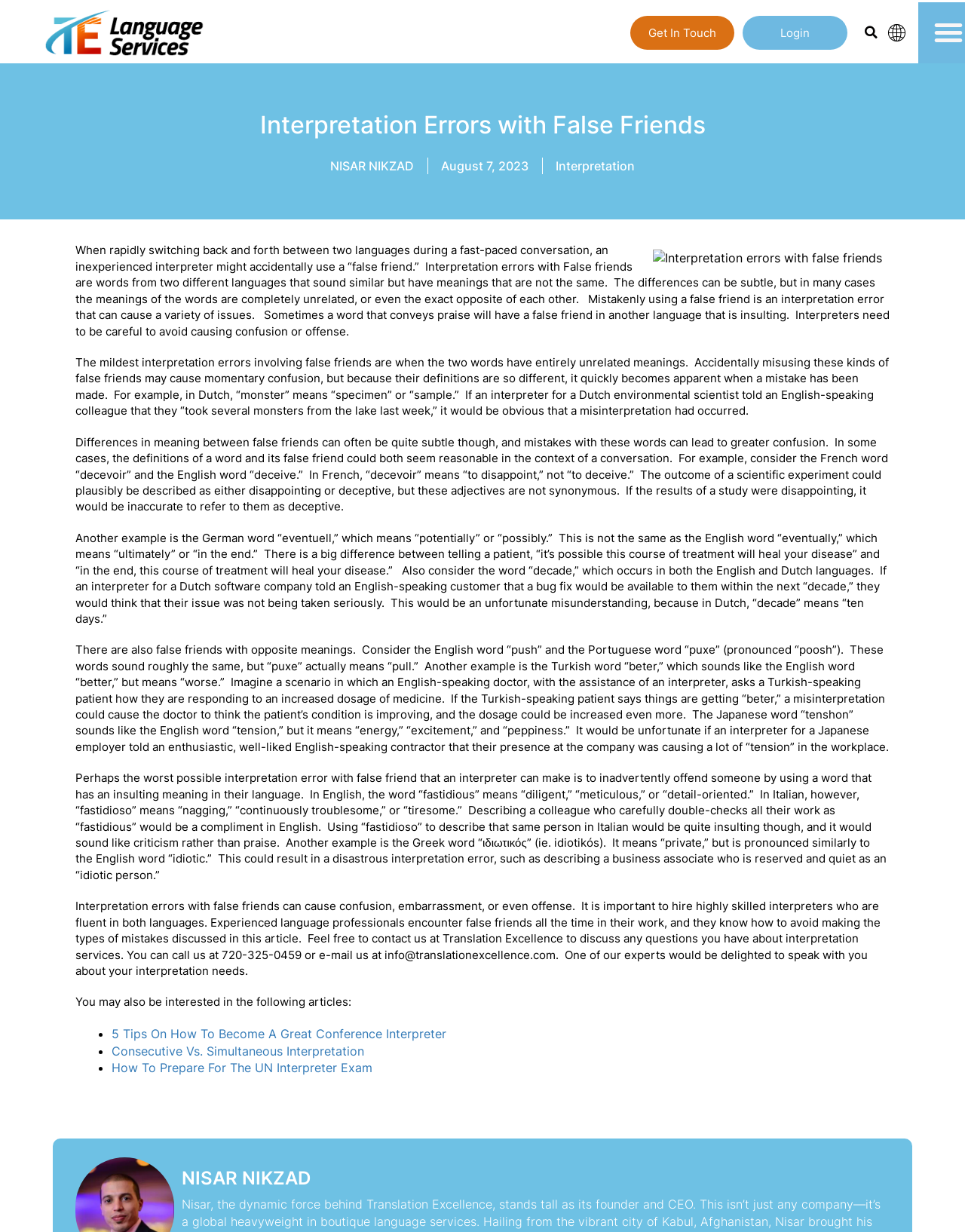Locate the bounding box coordinates of the segment that needs to be clicked to meet this instruction: "Search for something".

[0.891, 0.017, 0.914, 0.036]